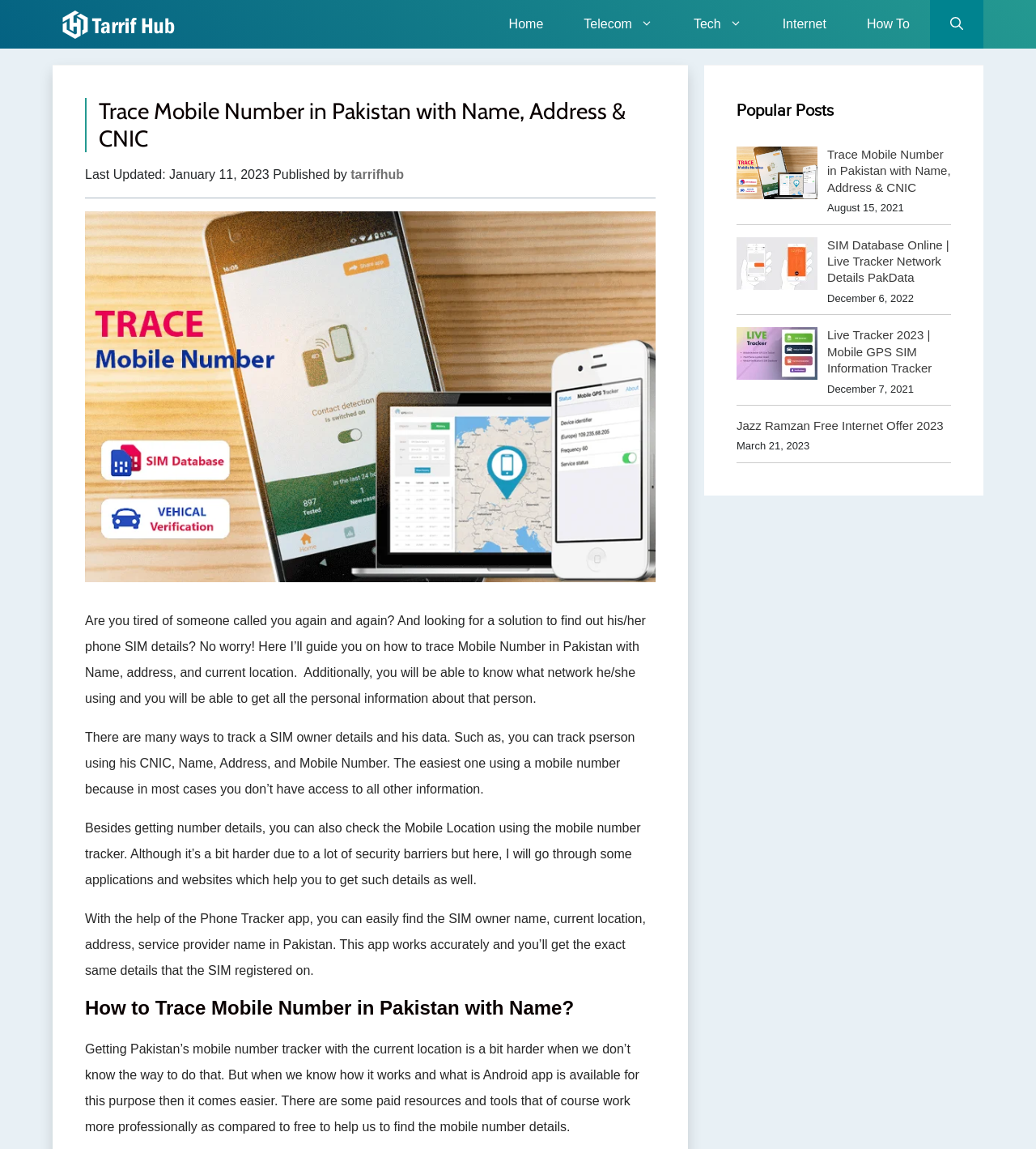Give a one-word or short-phrase answer to the following question: 
What is the purpose of the Phone Tracker app?

To find SIM owner details